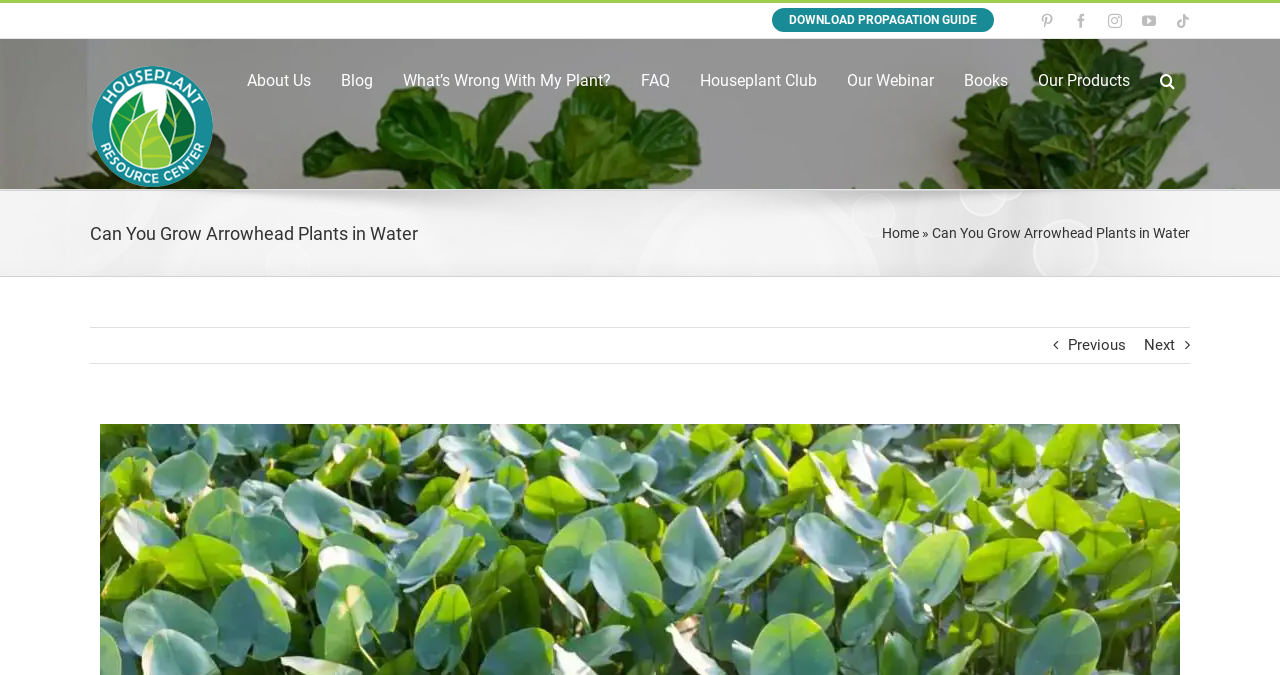Deliver a detailed narrative of the webpage's visual and textual elements.

This webpage is about growing Arrowhead plants in water, with a focus on the benefits, drawbacks, and secrets behind this method. At the top right corner, there are social media links to Pinterest, Facebook, Instagram, YouTube, and TikTok. Below these links, there is a prominent call-to-action button to download a propagation guide.

On the top left, there is the Houseplant Resource Center logo, which is also a link. Next to the logo, there is a main navigation menu with links to various sections, including About Us, Blog, What's Wrong With My Plant?, FAQ, Houseplant Club, Our Webinar, Books, and Our Products. The menu is followed by a search button.

The page title bar is located below the navigation menu, featuring a heading that reads "Can You Grow Arrowhead Plants in Water". Below the heading, there is a breadcrumbs navigation section, which shows the current page's position in the website's hierarchy.

The main content of the webpage is not explicitly described in the accessibility tree, but it likely contains articles or guides related to growing Arrowhead plants in water. At the bottom of the page, there are navigation links to previous and next pages, as well as a link to view a larger image.